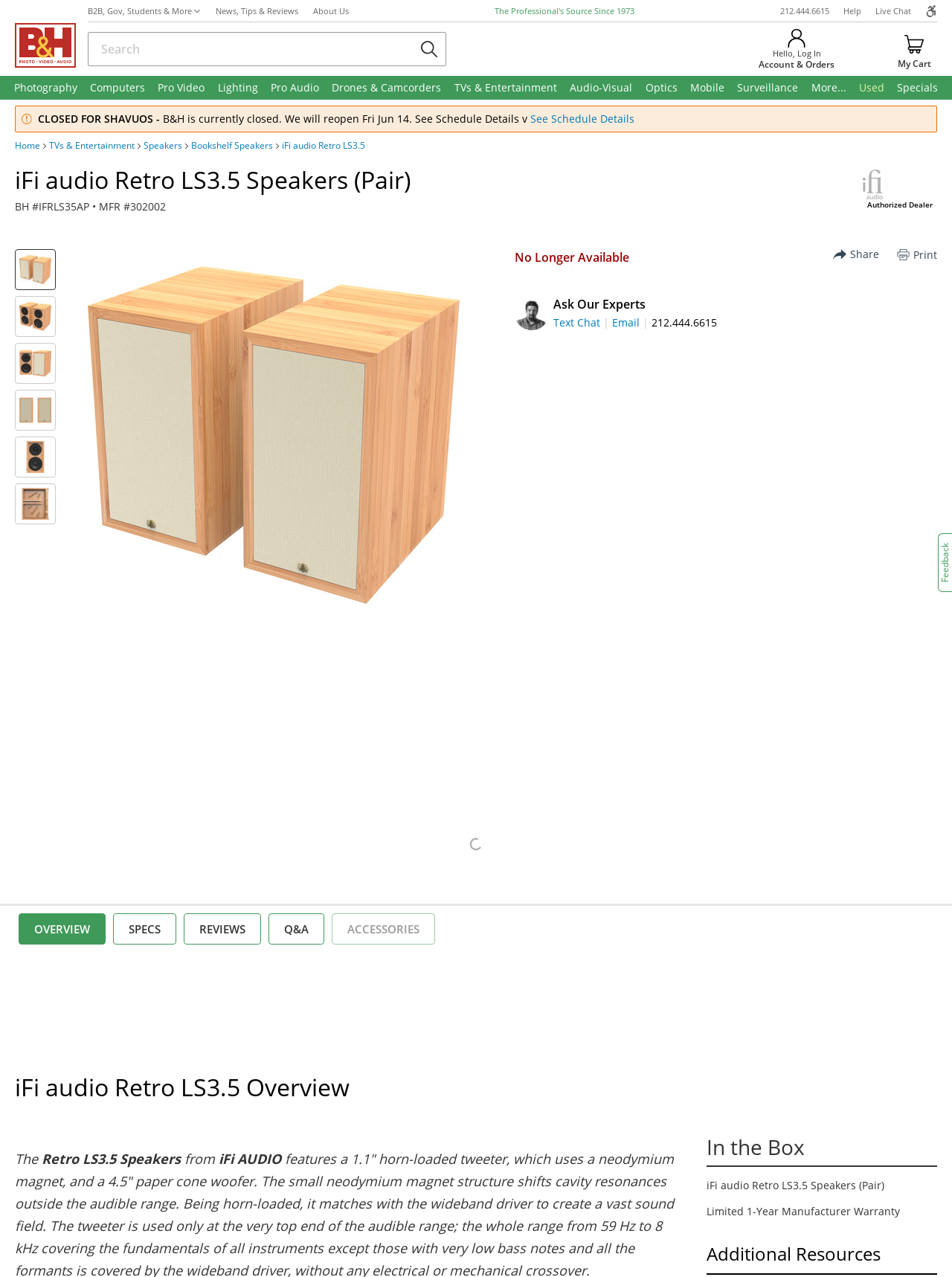Please indicate the bounding box coordinates of the element's region to be clicked to achieve the instruction: "Contact an expert". Provide the coordinates as four float numbers between 0 and 1, i.e., [left, top, right, bottom].

[0.581, 0.248, 0.63, 0.258]